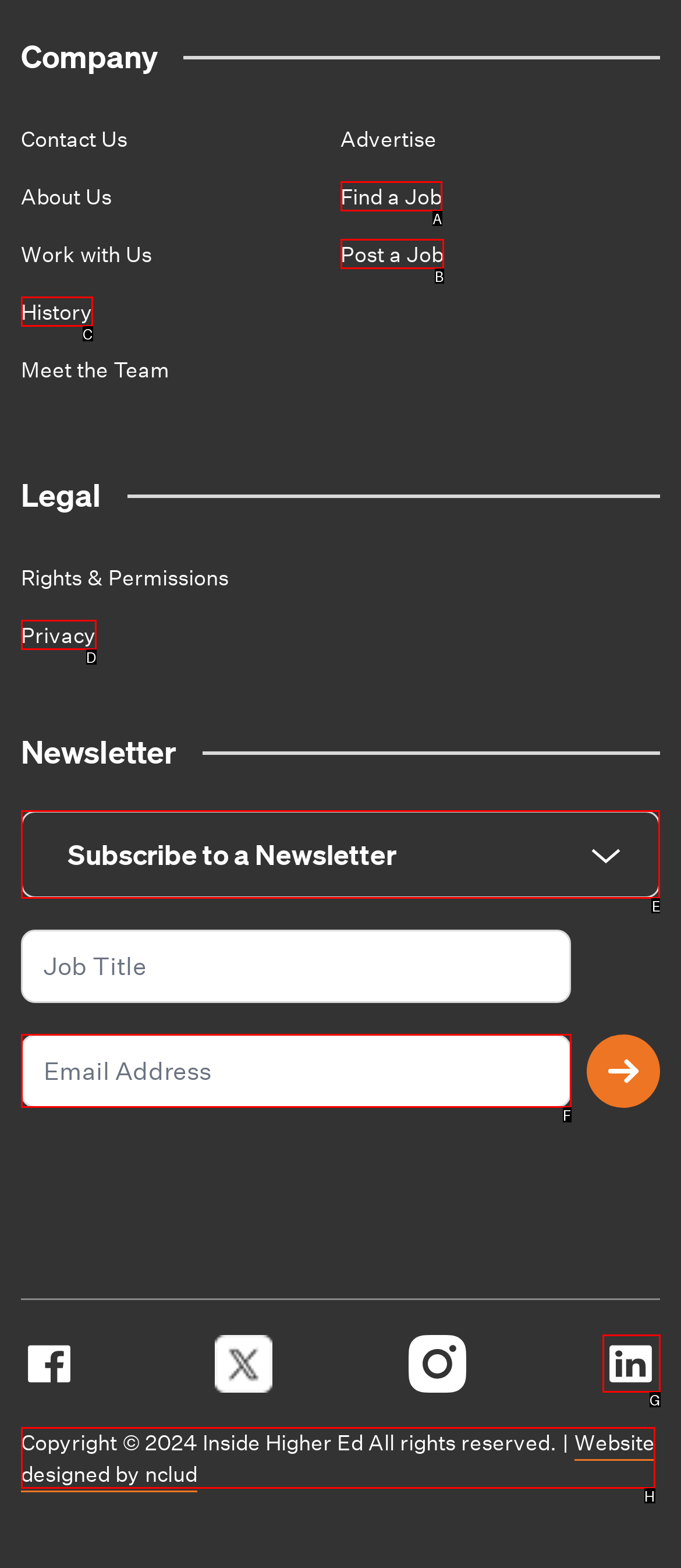Indicate the HTML element that should be clicked to perform the task: Subscribe to a Newsletter Reply with the letter corresponding to the chosen option.

E